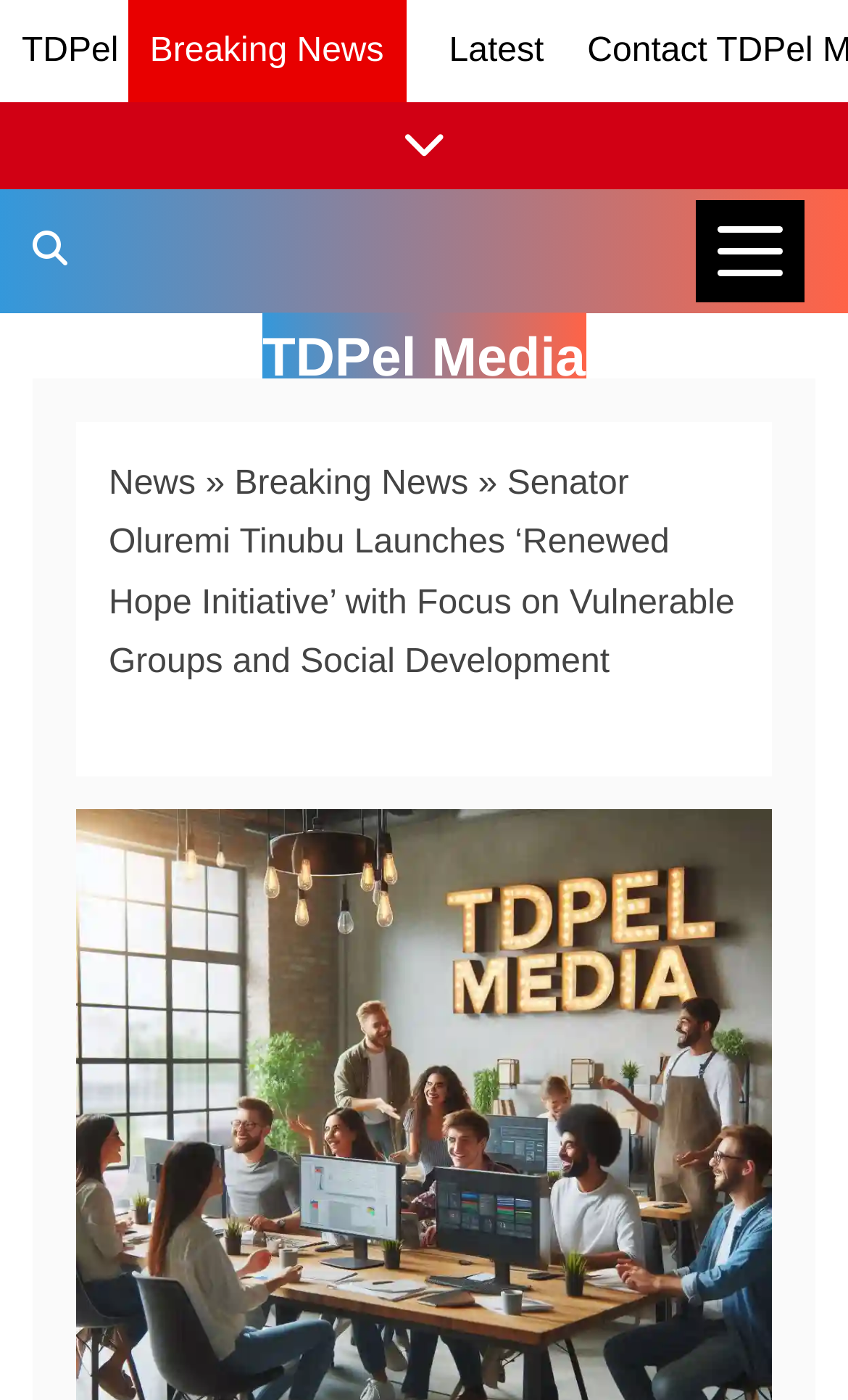Please determine the primary heading and provide its text.

Senator Oluremi Tinubu Launches ‘Renewed Hope Initiative’ with Focus on Vulnerable Groups and Social Development